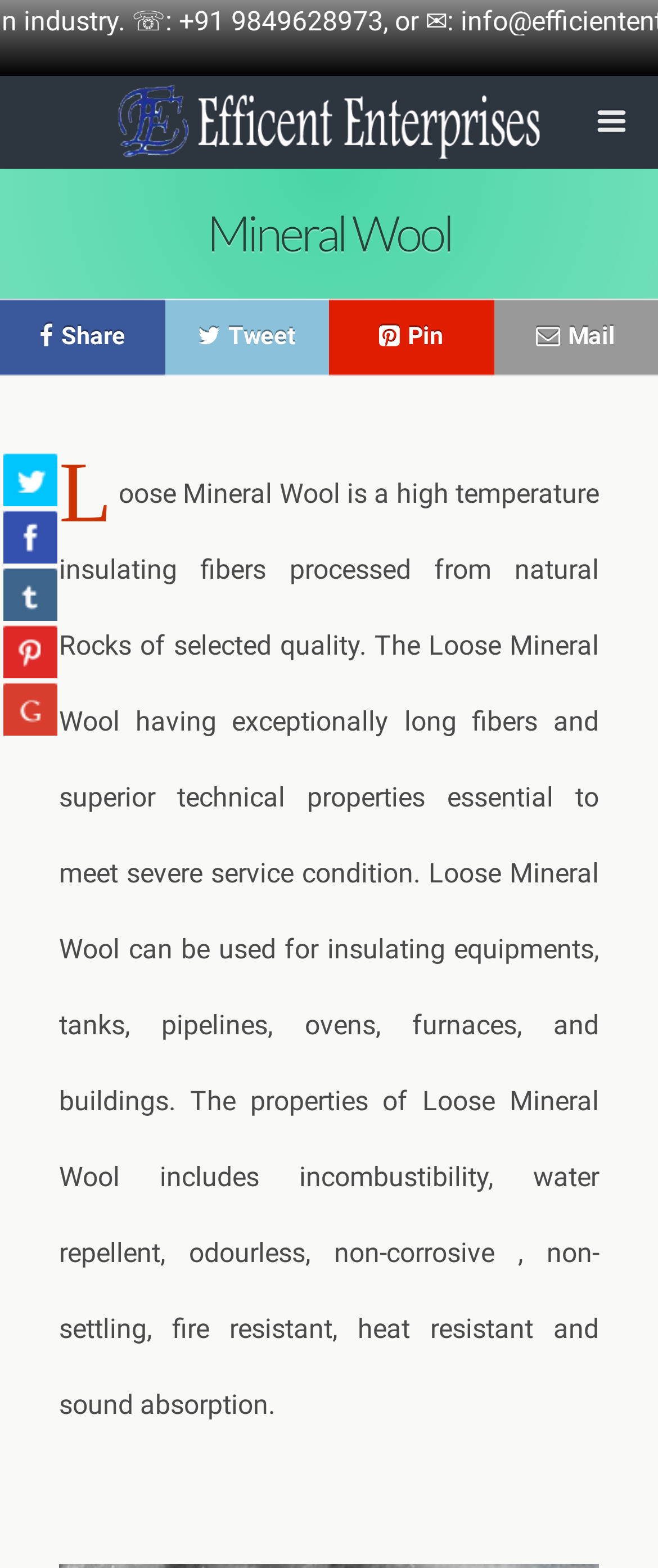What can Loose Mineral Wool be used for?
Please provide a single word or phrase as the answer based on the screenshot.

Insulating equipments, tanks, pipelines, ovens, furnaces, and buildings